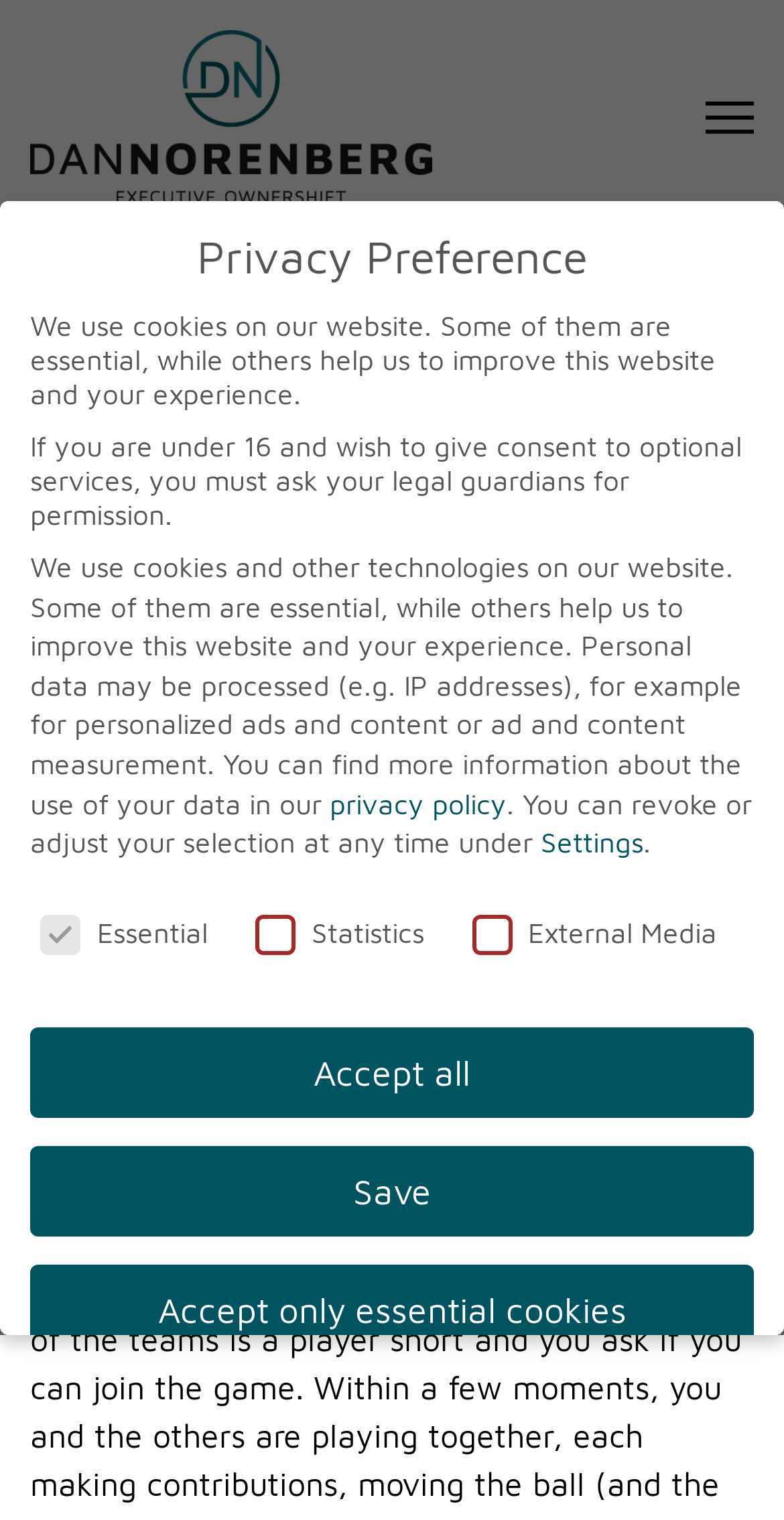Explain the webpage's layout and main content in detail.

The webpage is titled "Executive Ownershift | Dan Norenberg – Executive Ownershift". At the top left, there is a link to "Dan Norenberg – Executive Ownershift". On the top right, there is a link to navigate the webpage.

Below the navigation link, there is a heading "Blog" that spans almost the entire width of the page. Under the "Blog" heading, there is a header with the title "Executive Ownershift" and a link to a blog post dated "27. November 2023". To the right of the header, there is a figure containing an image related to "Executive Ownershift".

On the middle left of the page, there is a heading "Privacy Preference" followed by a paragraph of text explaining the use of cookies on the website. Below this text, there are three static text elements explaining how personal data may be processed and providing a link to the privacy policy.

Under the explanatory text, there are three checkboxes labeled "Essential", "Statistics", and "External Media" with corresponding static text elements. The "Essential" checkbox is checked by default. Below the checkboxes, there are four buttons: "Accept all", "Save", "Accept only essential cookies", and "Individual Privacy Preferences". The "Save" button is currently focused.